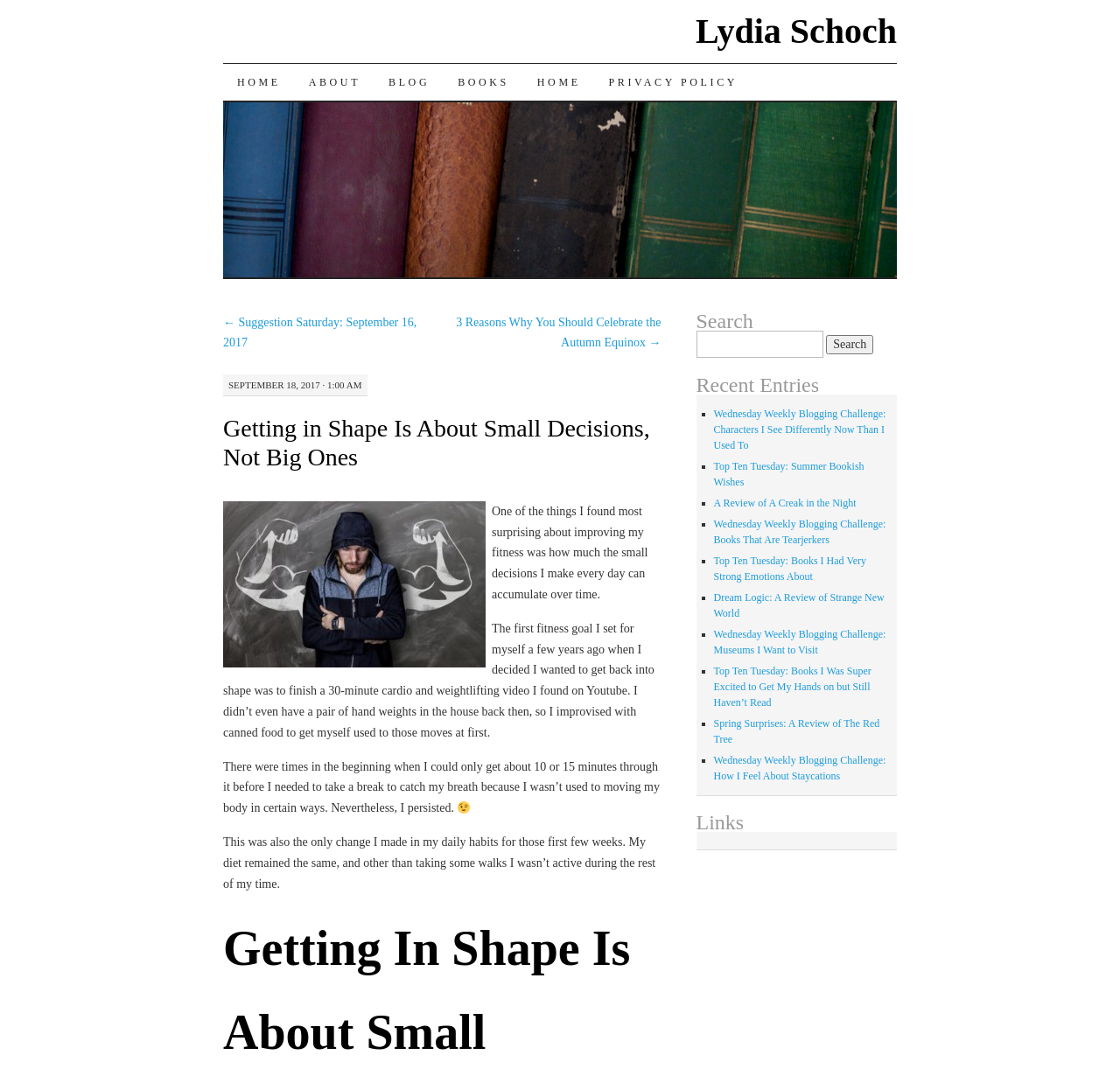Provide the bounding box coordinates for the UI element that is described by this text: "Privacy Policy". The coordinates should be in the form of four float numbers between 0 and 1: [left, top, right, bottom].

[0.531, 0.059, 0.671, 0.093]